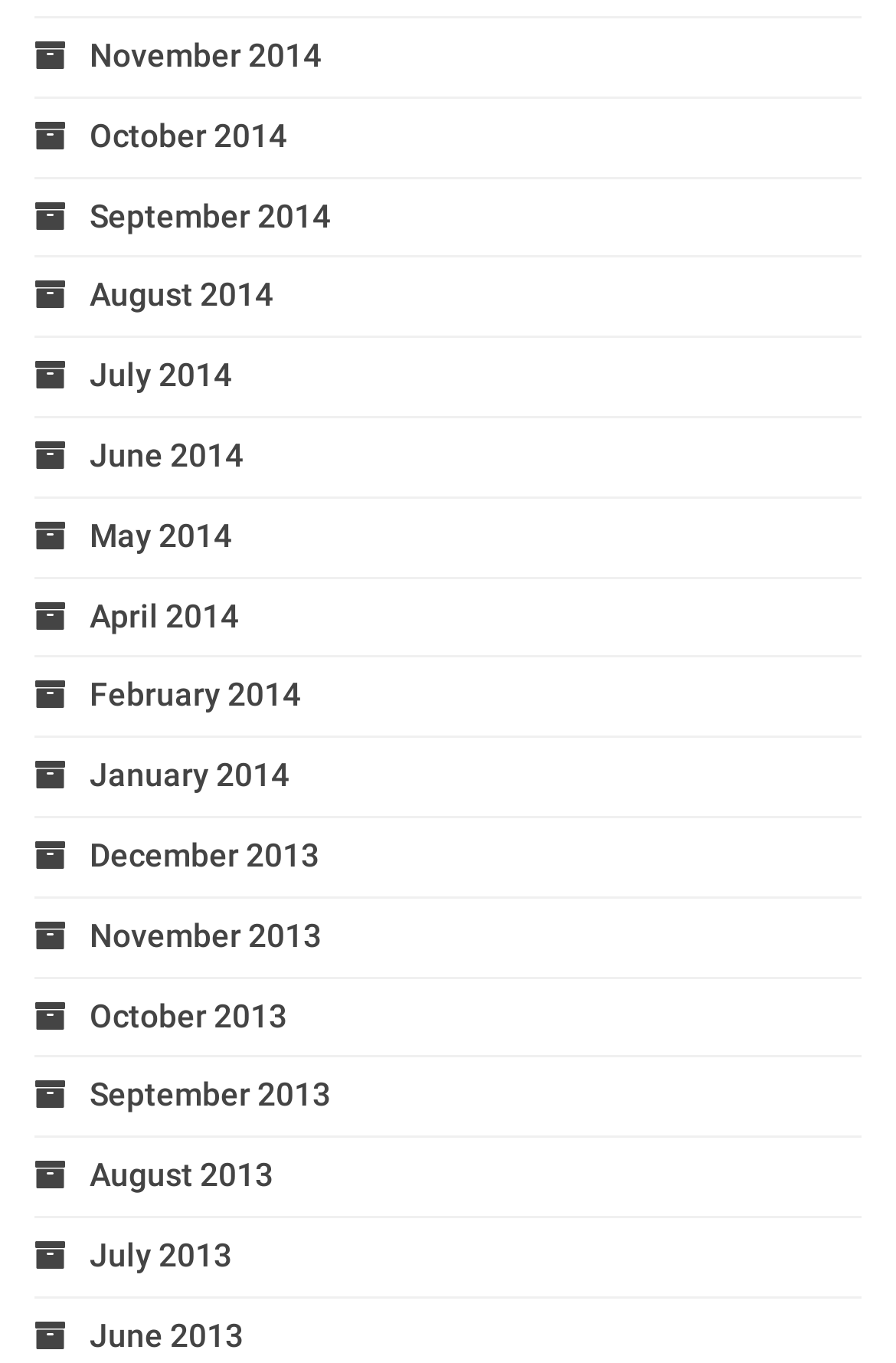Give a succinct answer to this question in a single word or phrase: 
What is the earliest month listed?

June 2013